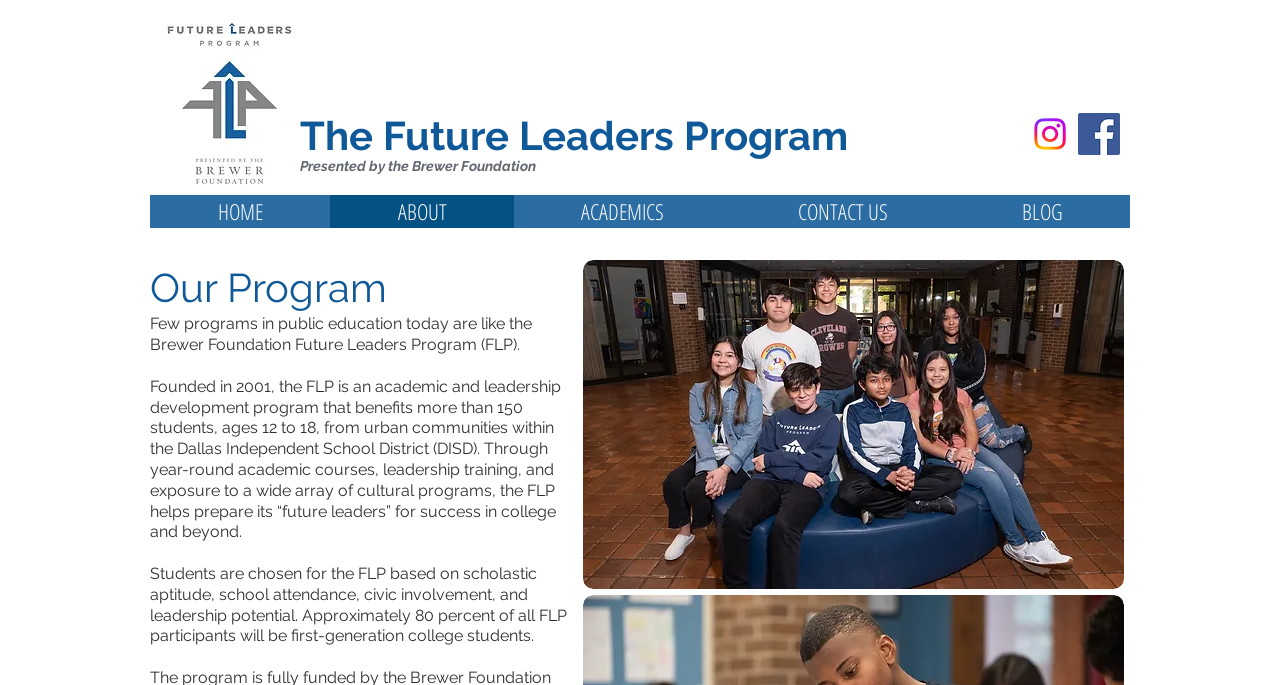How many students benefit from the FLP?
Please look at the screenshot and answer in one word or a short phrase.

More than 150